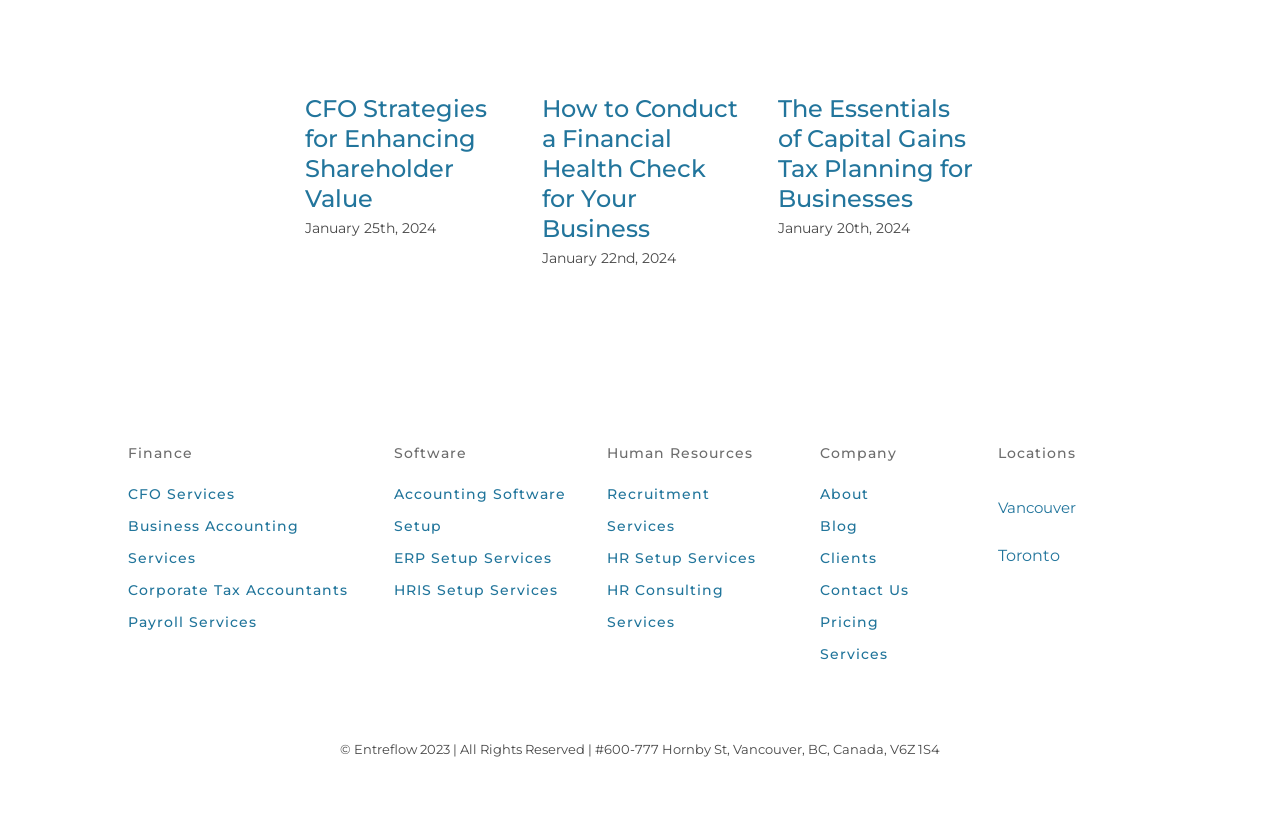Can you show the bounding box coordinates of the region to click on to complete the task described in the instruction: "Select Vancouver location"?

[0.779, 0.601, 0.84, 0.624]